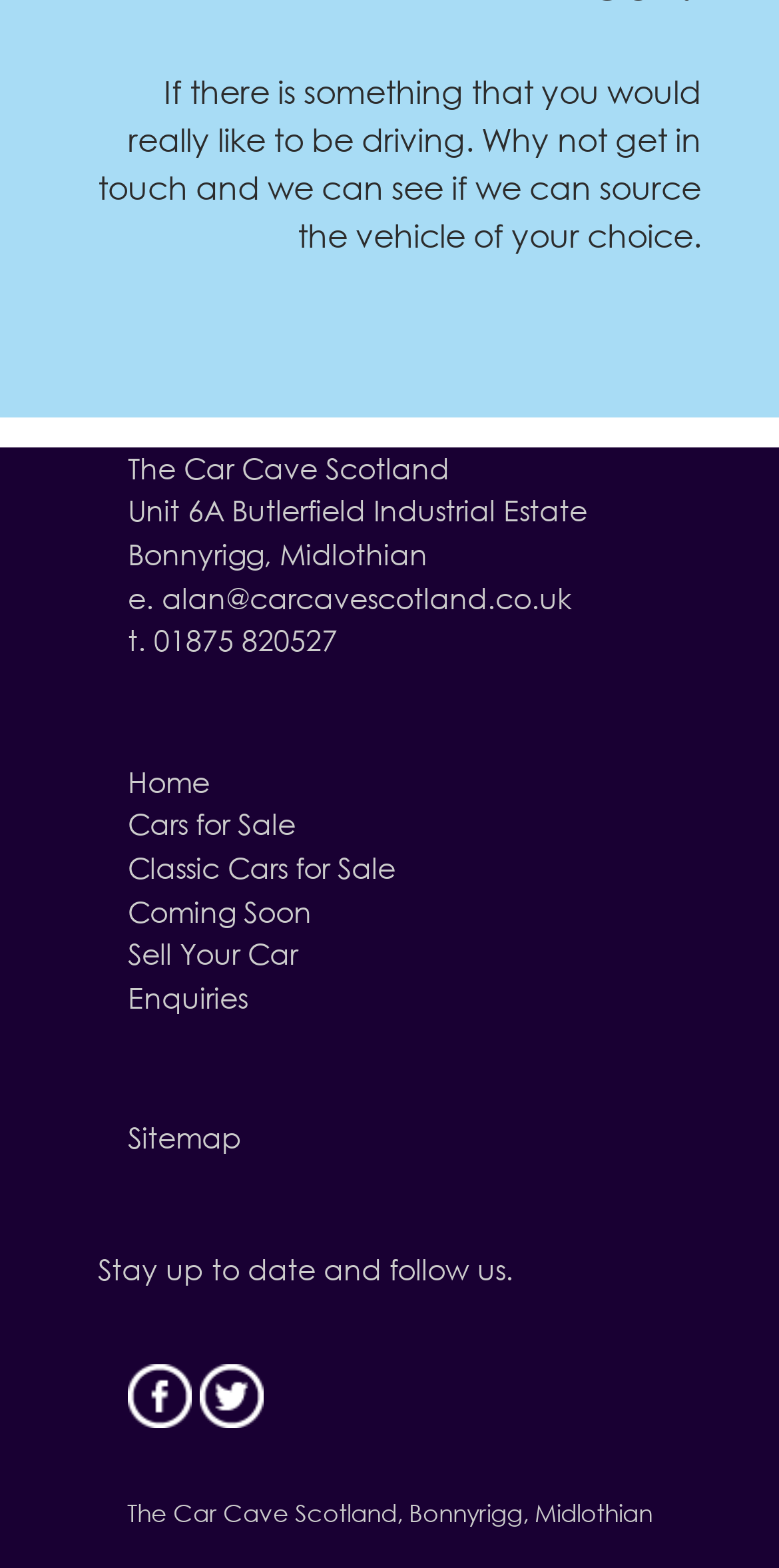Please answer the following question using a single word or phrase: 
What is the name of the company?

The Car Cave Scotland